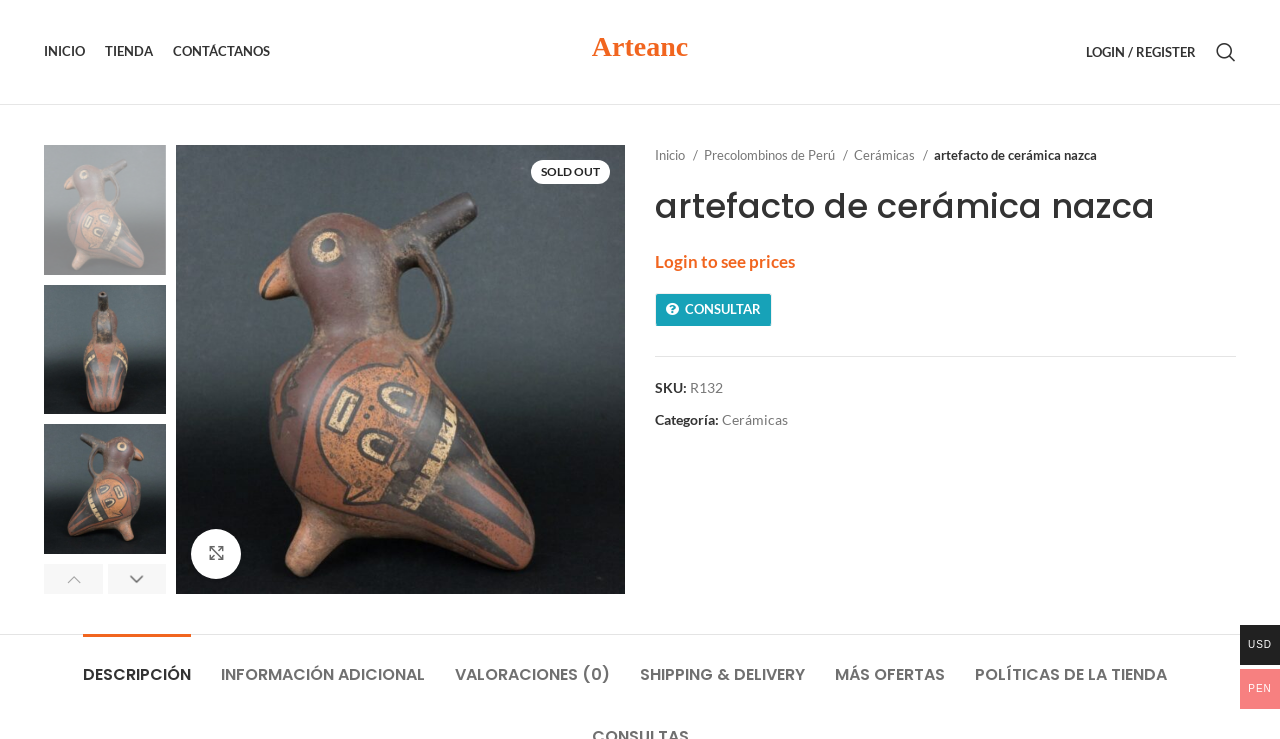Determine the bounding box coordinates for the UI element matching this description: "Políticas de la tienda".

[0.762, 0.858, 0.912, 0.941]